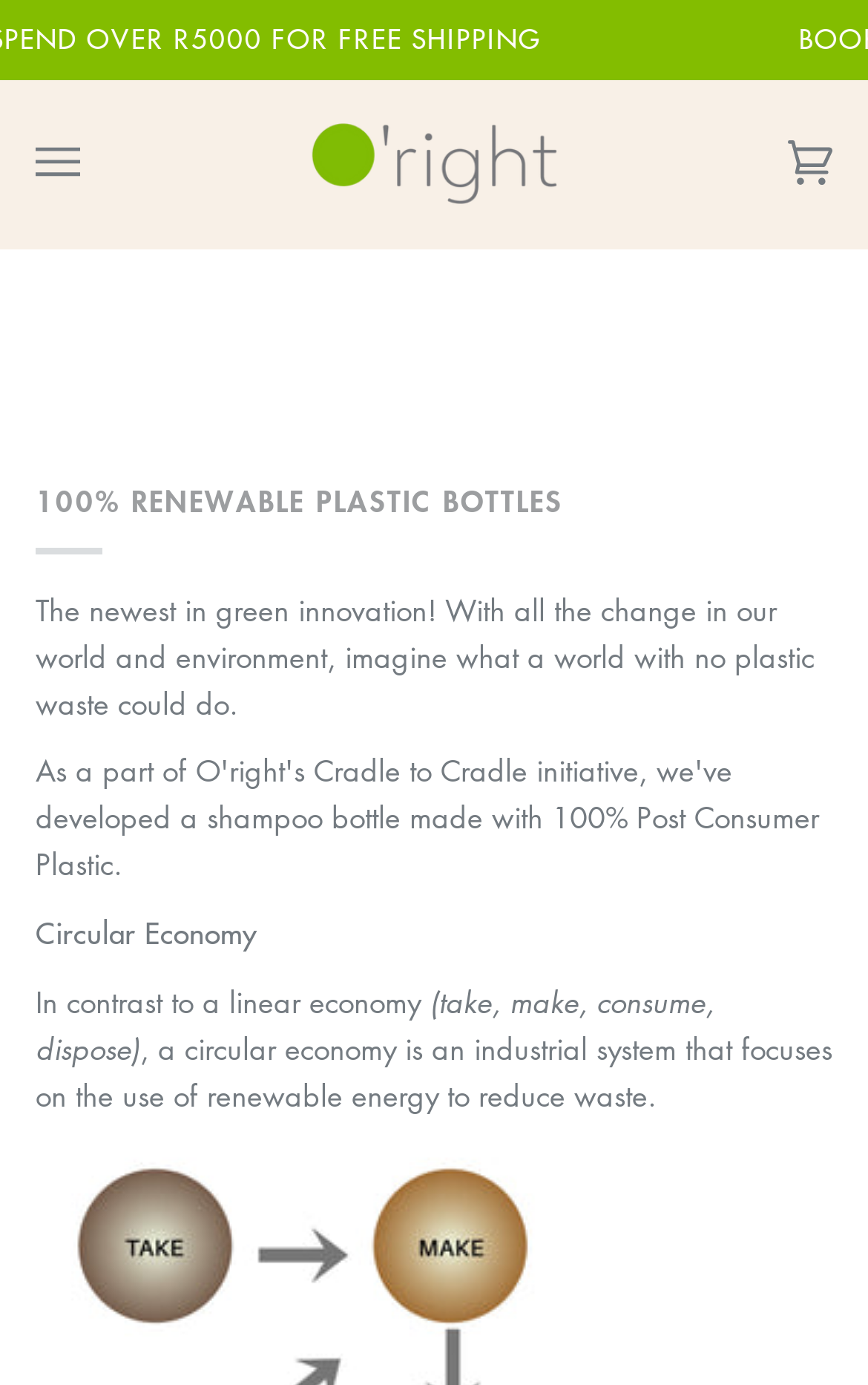What is the theme of the webpage? Using the information from the screenshot, answer with a single word or phrase.

Green innovation